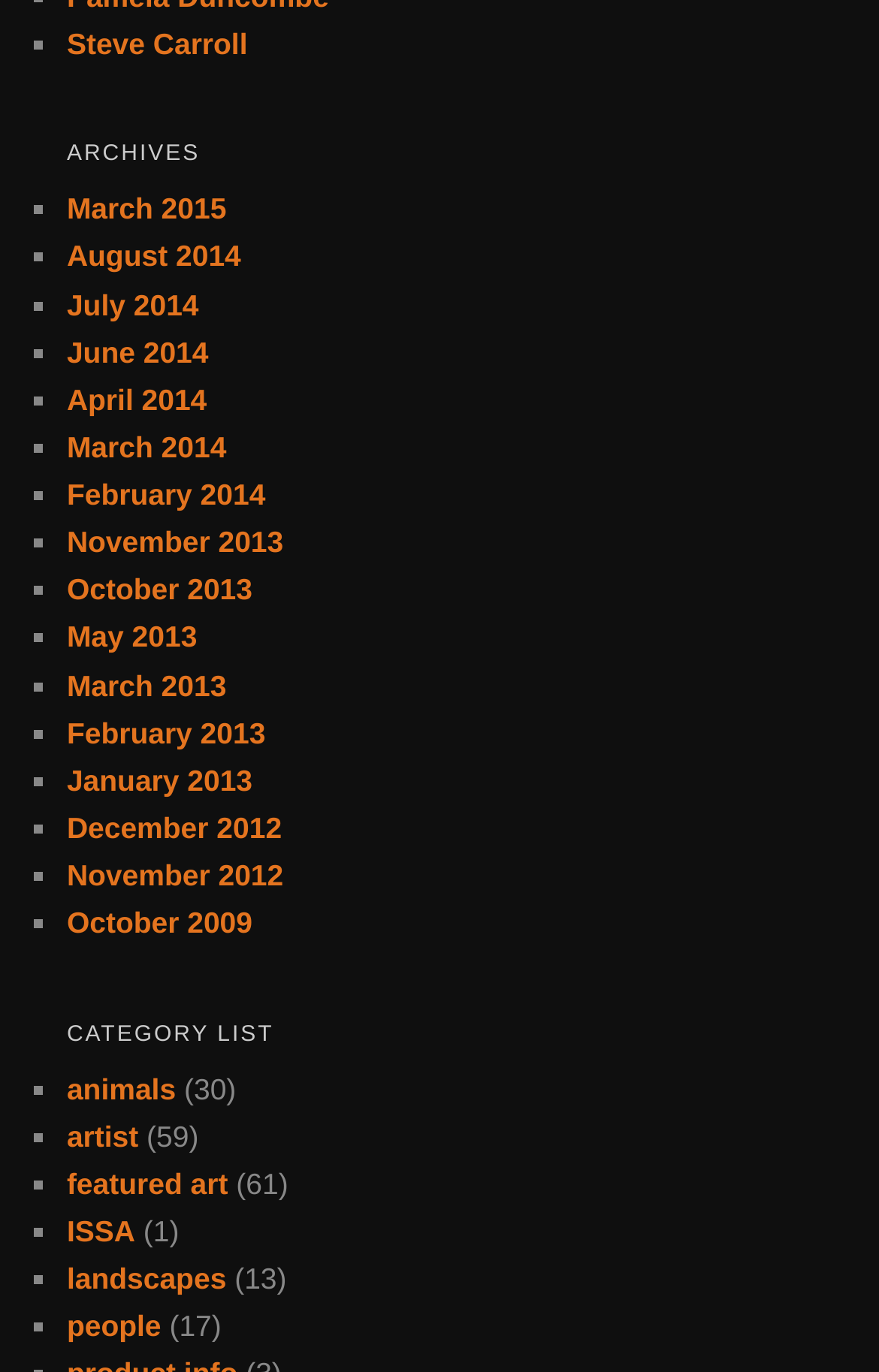What is the earliest month listed in the archives?
Could you please answer the question thoroughly and with as much detail as possible?

I looked at the list of months in the archives section and found the earliest one, which is October 2009.